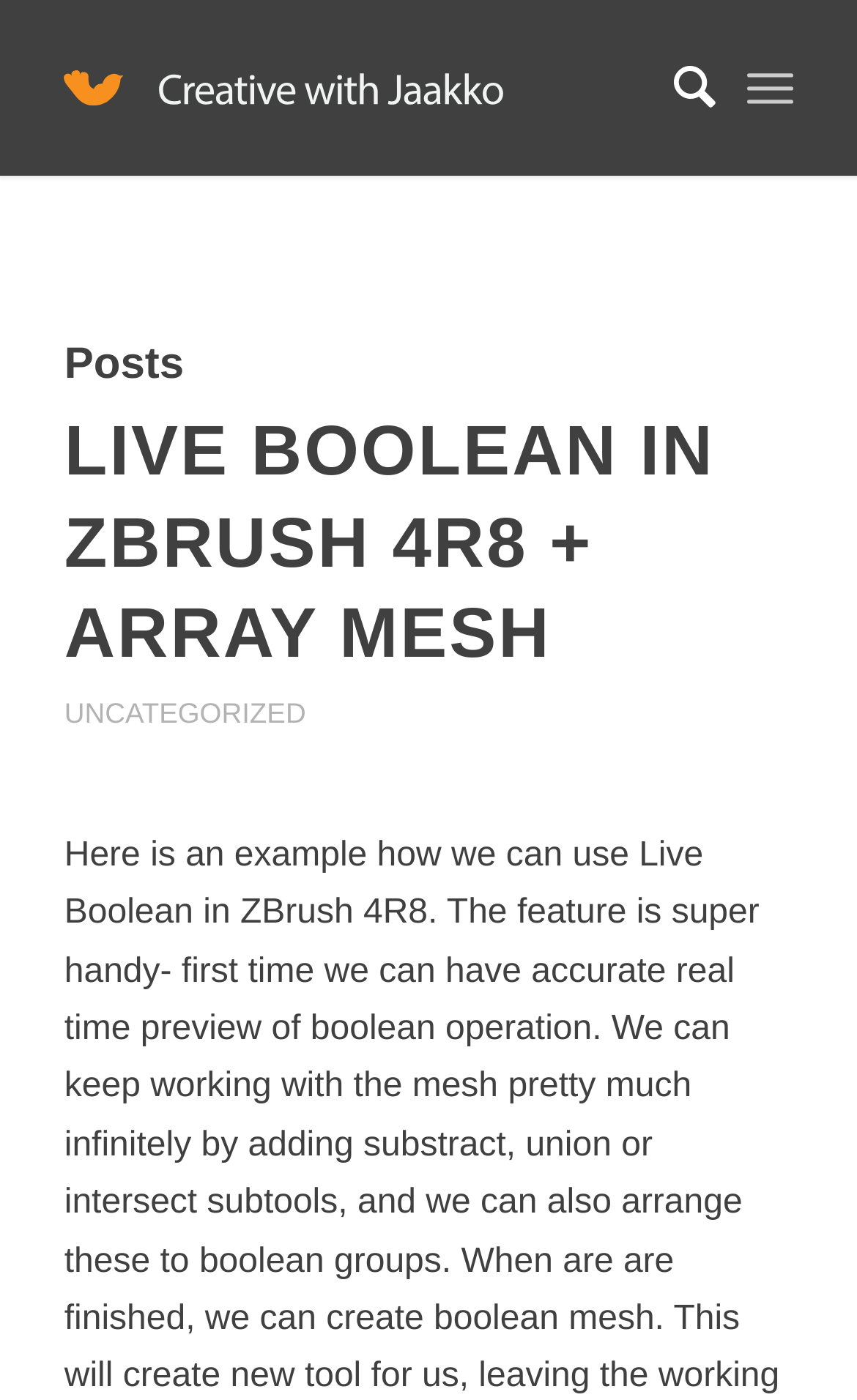Locate the bounding box coordinates of the UI element described by: "Search". The bounding box coordinates should consist of four float numbers between 0 and 1, i.e., [left, top, right, bottom].

[0.735, 0.0, 0.835, 0.126]